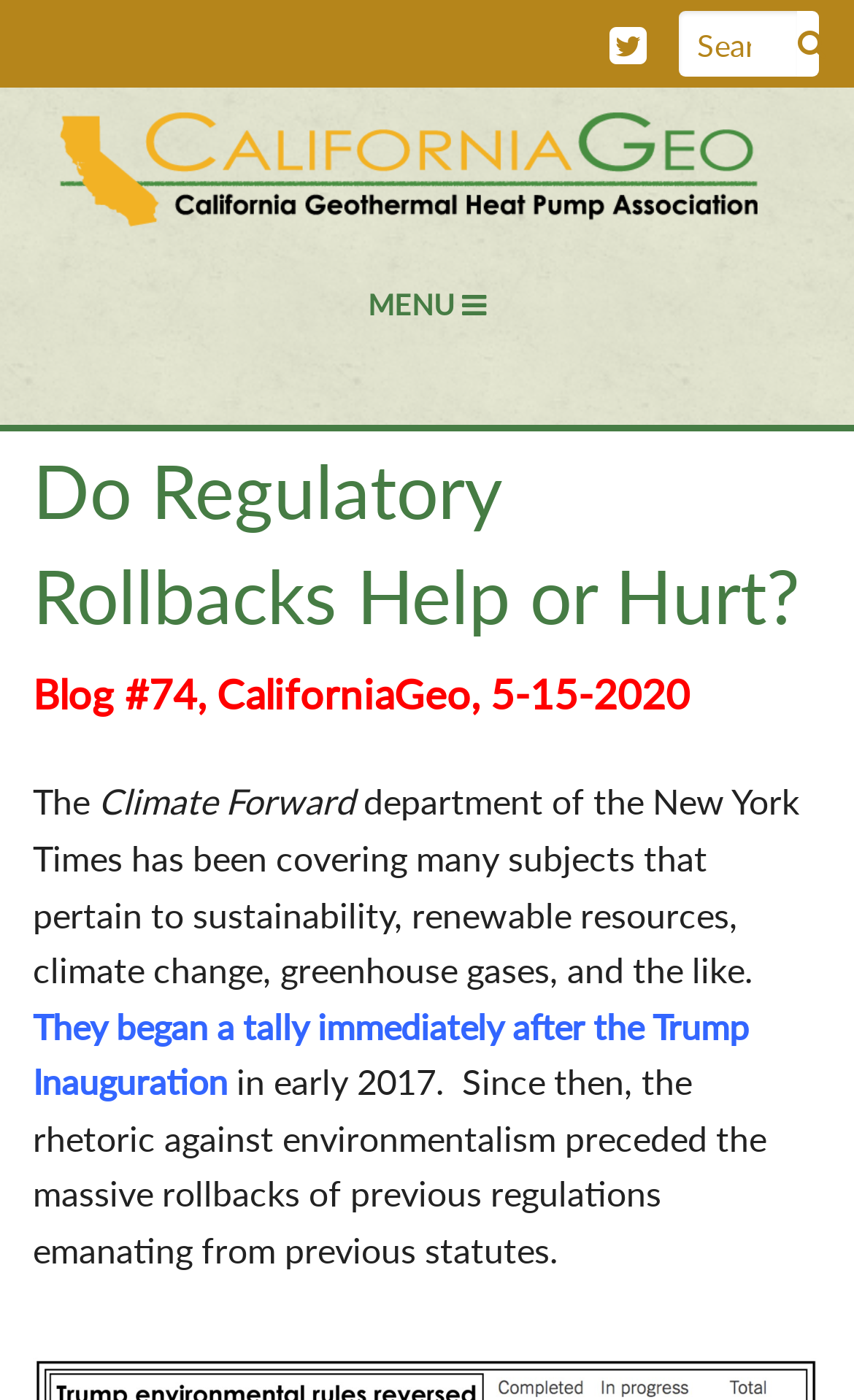Generate the text of the webpage's primary heading.

Do Regulatory Rollbacks Help or Hurt?